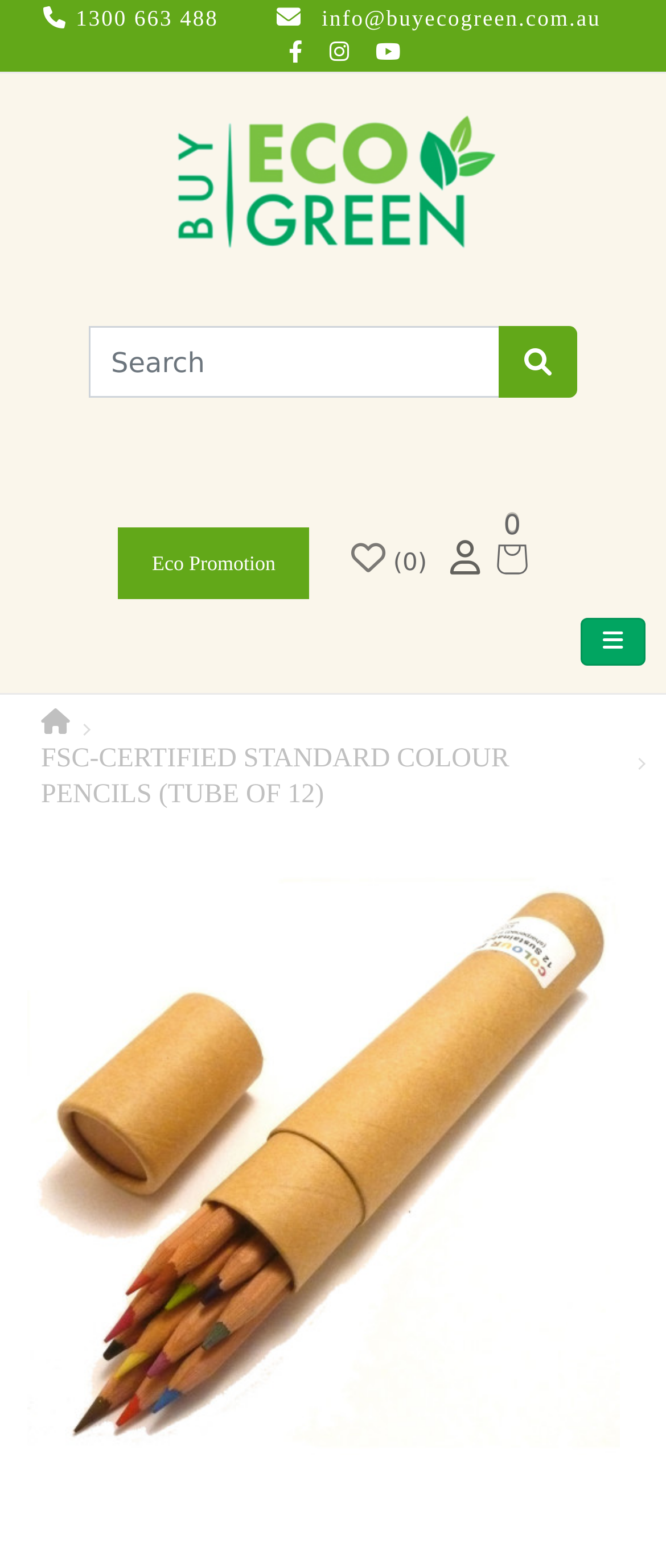Calculate the bounding box coordinates of the UI element given the description: "1300 663 488".

[0.114, 0.003, 0.328, 0.02]